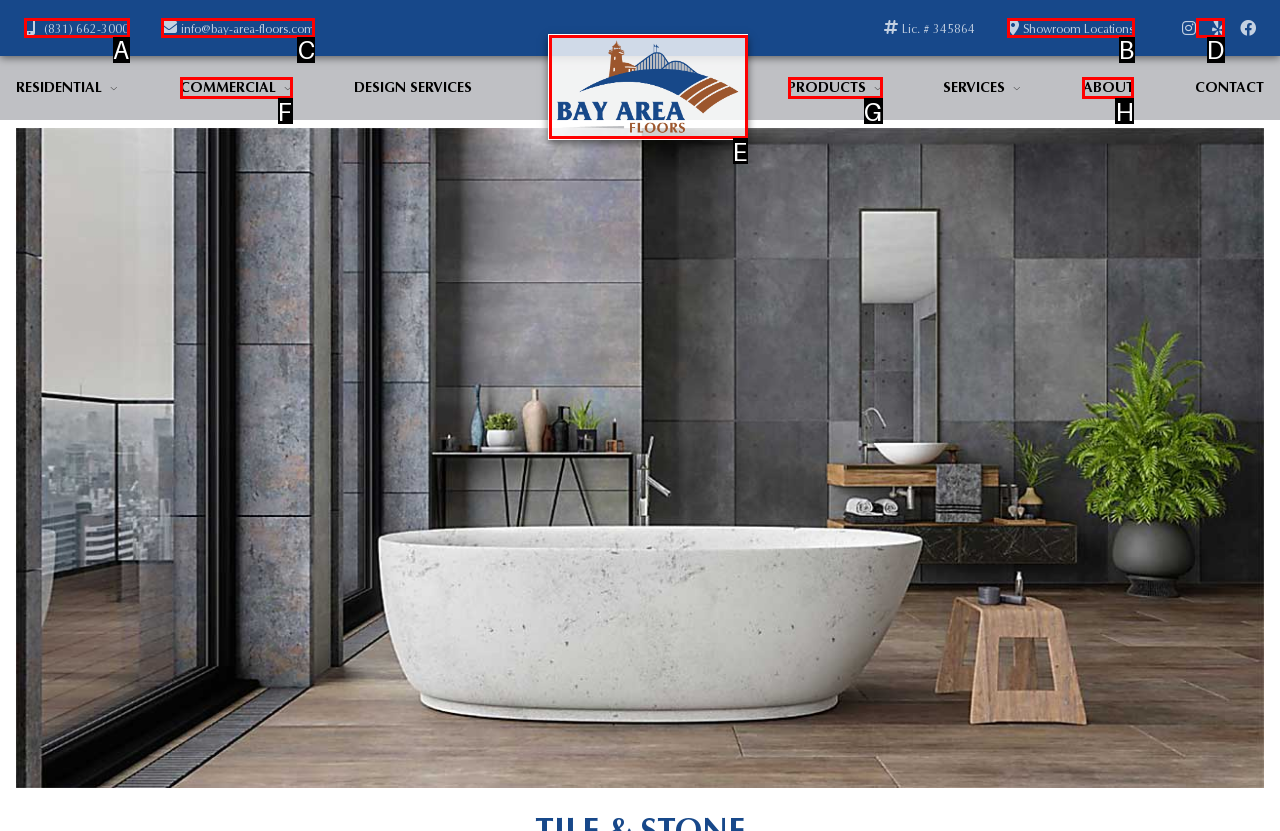Look at the highlighted elements in the screenshot and tell me which letter corresponds to the task: Send an email.

C